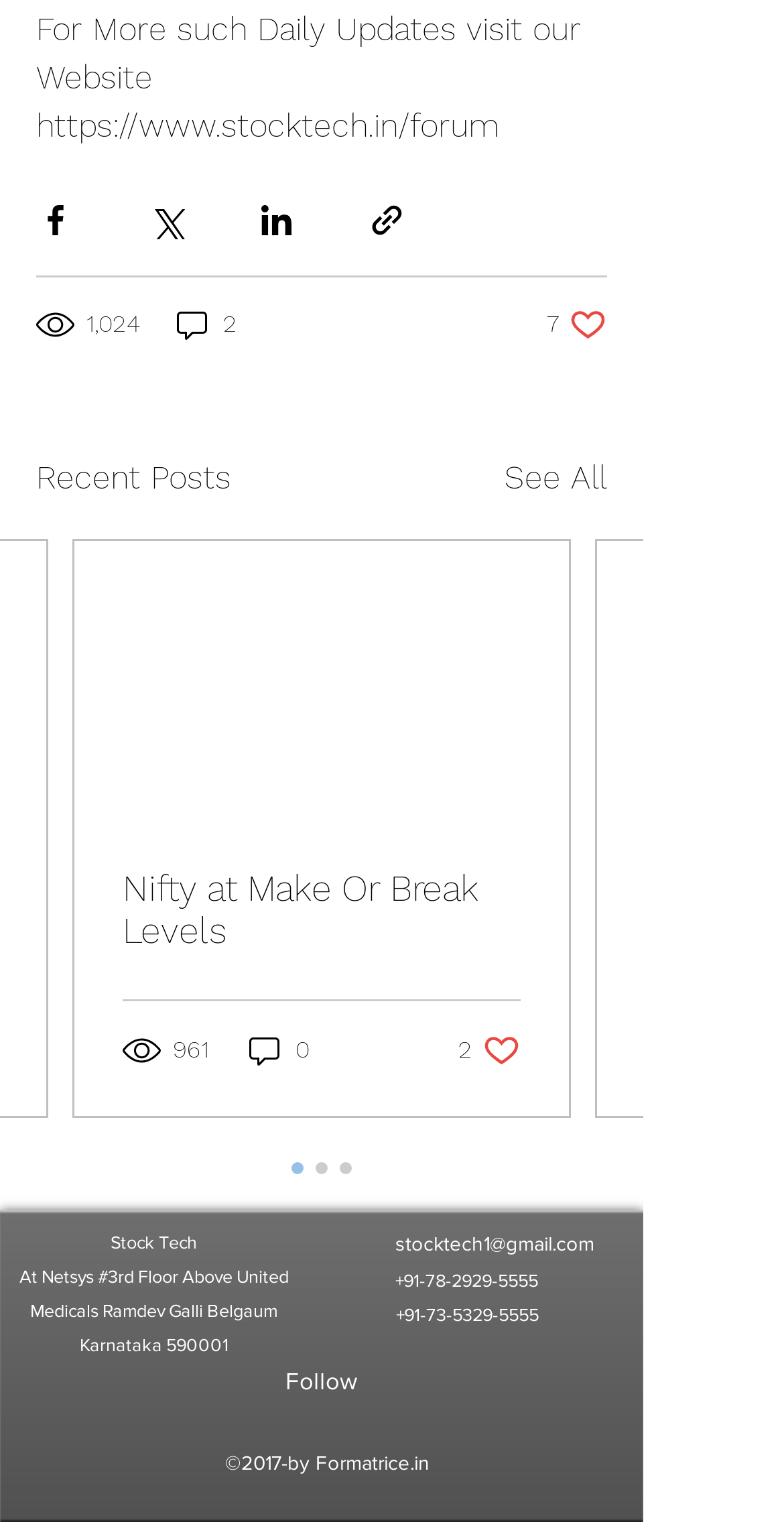For the element described, predict the bounding box coordinates as (top-left x, top-left y, bottom-right x, bottom-right y). All values should be between 0 and 1. Element description: See All

[0.644, 0.298, 0.774, 0.33]